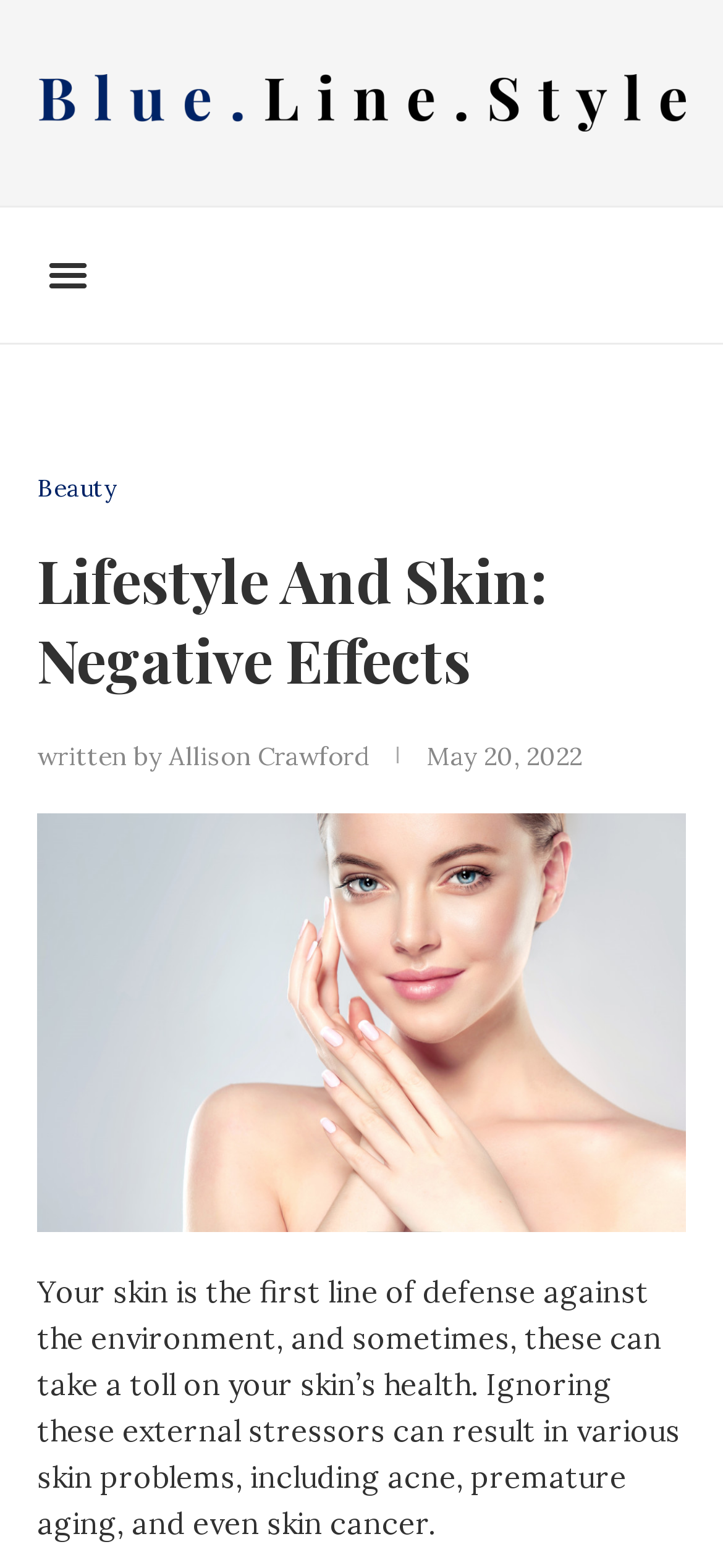What is the purpose of the button 'Menu Toggle'?
Please provide an in-depth and detailed response to the question.

I inferred the purpose of the button by its name 'Menu Toggle' and its location at the top of the page, which suggests that it is used to expand or collapse a menu.